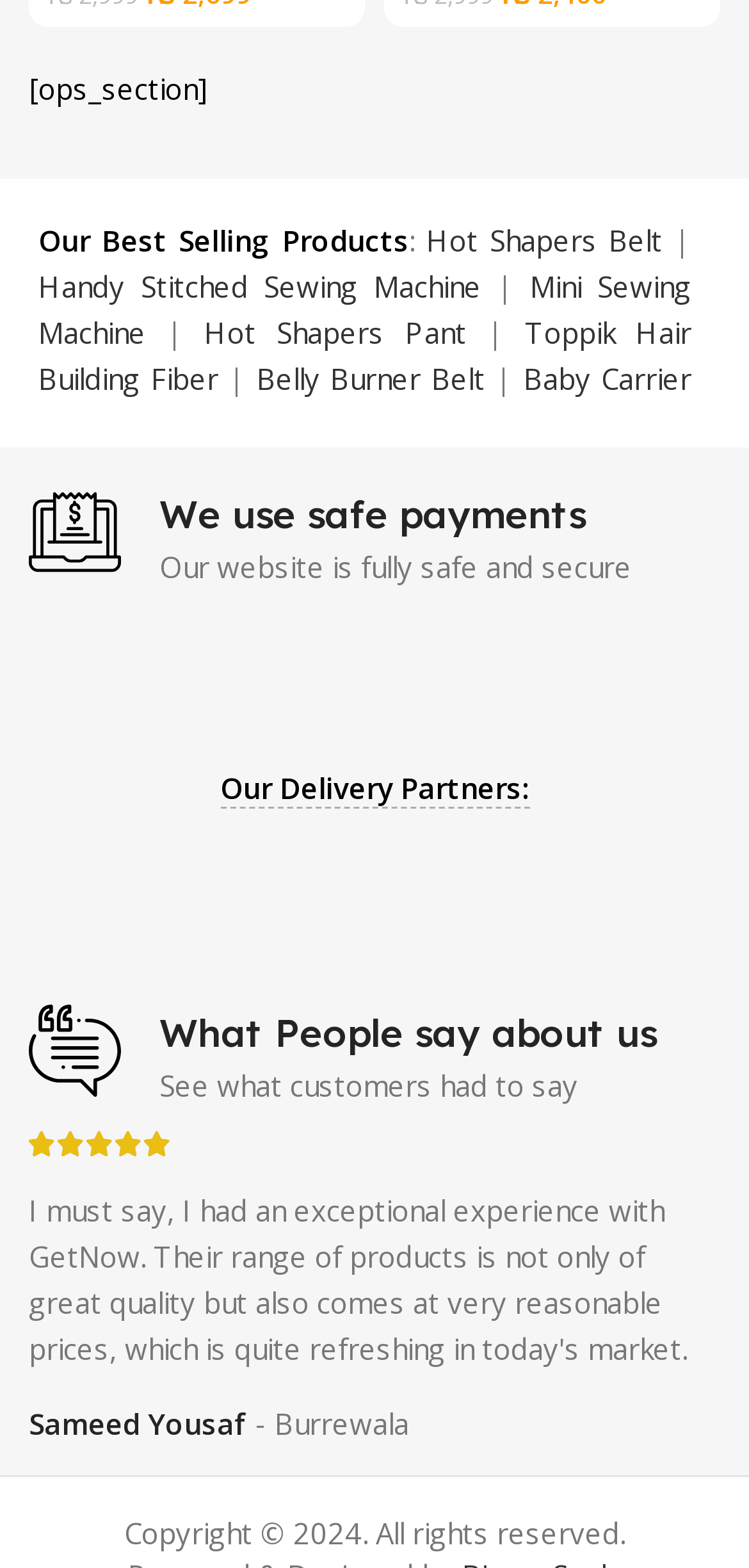Based on the element description, predict the bounding box coordinates (top-left x, top-left y, bottom-right x, bottom-right y) for the UI element in the screenshot: Hyaluronic Acid Serum for Skin

[0.051, 0.935, 0.923, 0.989]